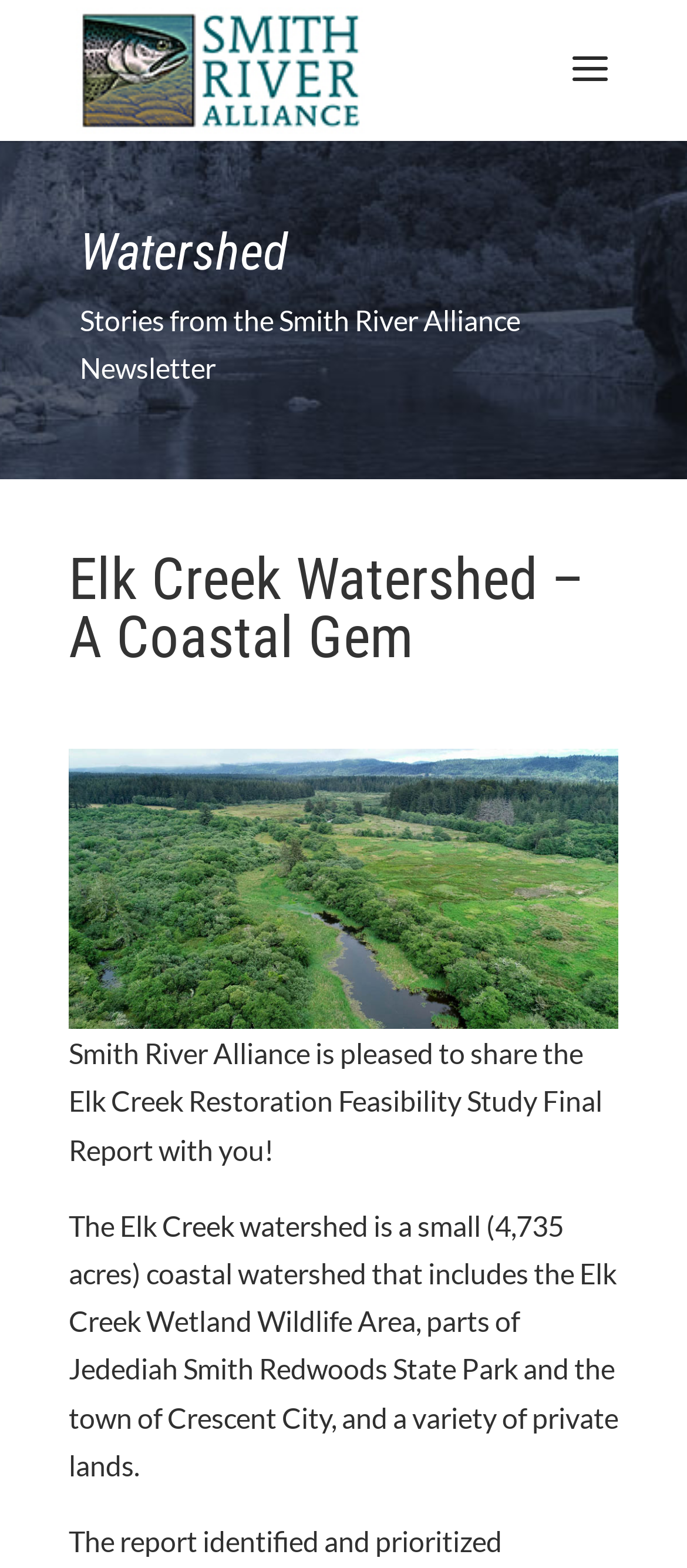Give a detailed account of the webpage.

The webpage is about the Elk Creek Watershed, a coastal gem, and is presented by the Smith River Alliance. At the top, there is a link to the Smith River Alliance, accompanied by an image with the same name, positioned slightly above the link. 

Below these elements, there is a heading that reads "Watershed". Following this heading, there is a static text that mentions "Stories from the Smith River Alliance Newsletter". 

Further down, a prominent heading "Elk Creek Watershed – A Coastal Gem" is centered on the page. Below this heading, a large image takes up most of the width of the page. 

Underneath the image, there are two blocks of text. The first one announces the sharing of the Elk Creek Restoration Feasibility Study Final Report. The second block of text provides a description of the Elk Creek watershed, mentioning its size, location, and features such as the Elk Creek Wetland Wildlife Area, Jedediah Smith Redwoods State Park, and private lands.